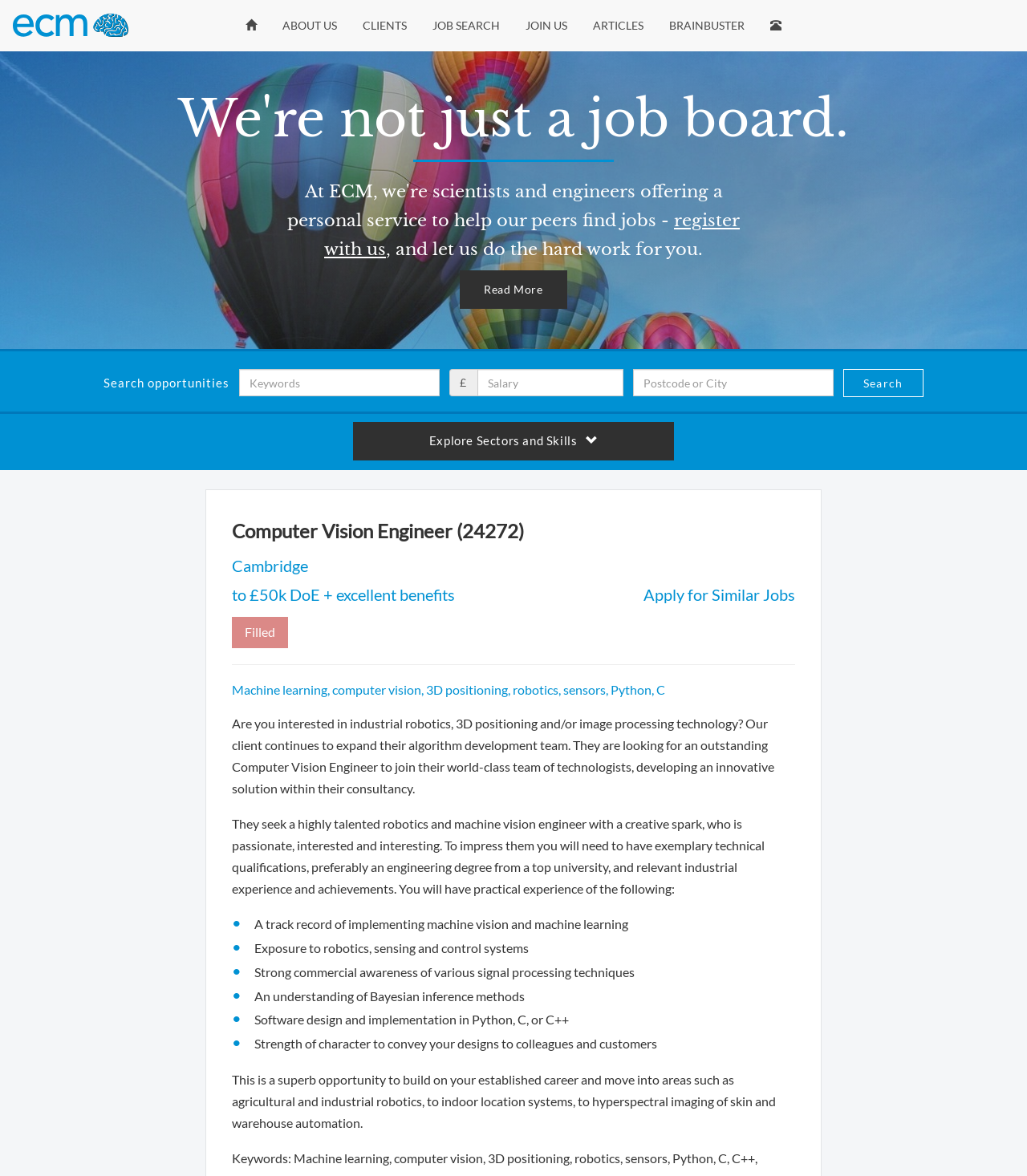Provide the bounding box coordinates for the area that should be clicked to complete the instruction: "Register with us".

[0.316, 0.179, 0.72, 0.221]